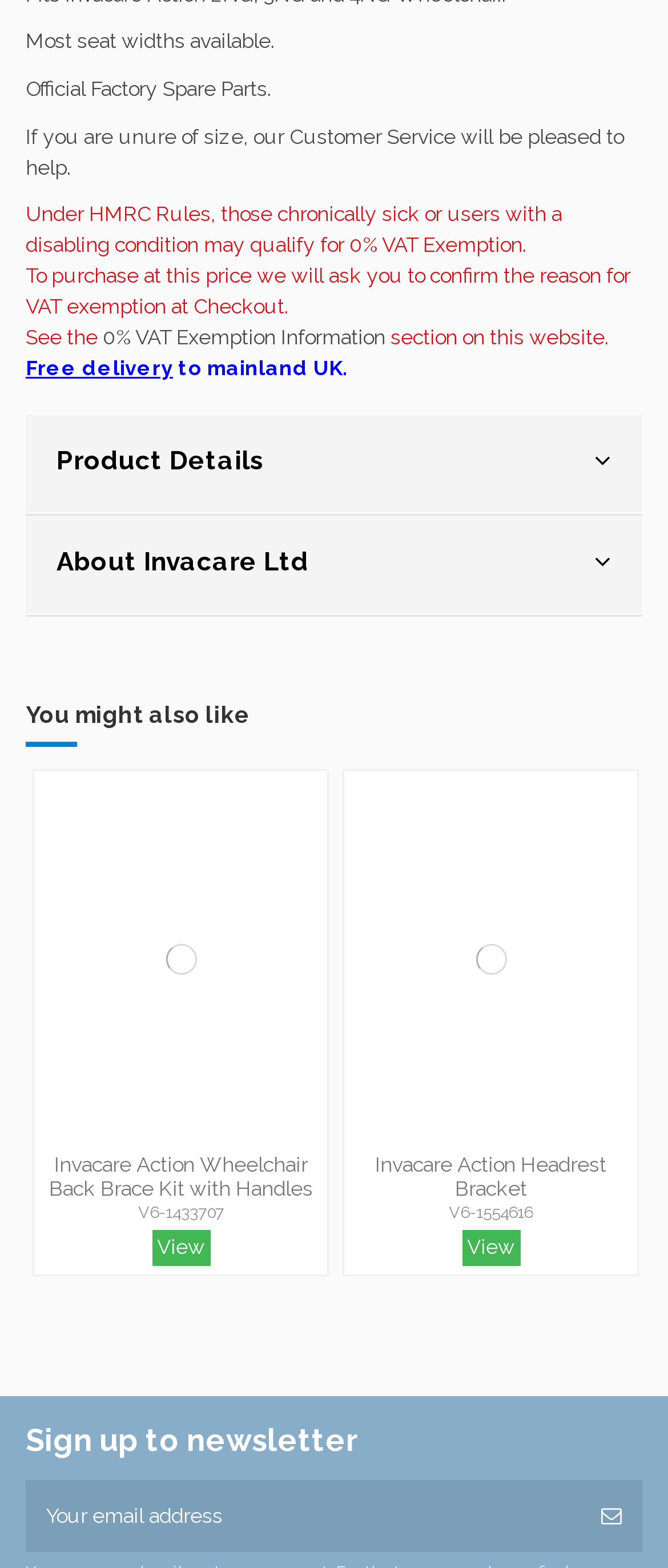How many product recommendations are shown?
Using the visual information, reply with a single word or short phrase.

2